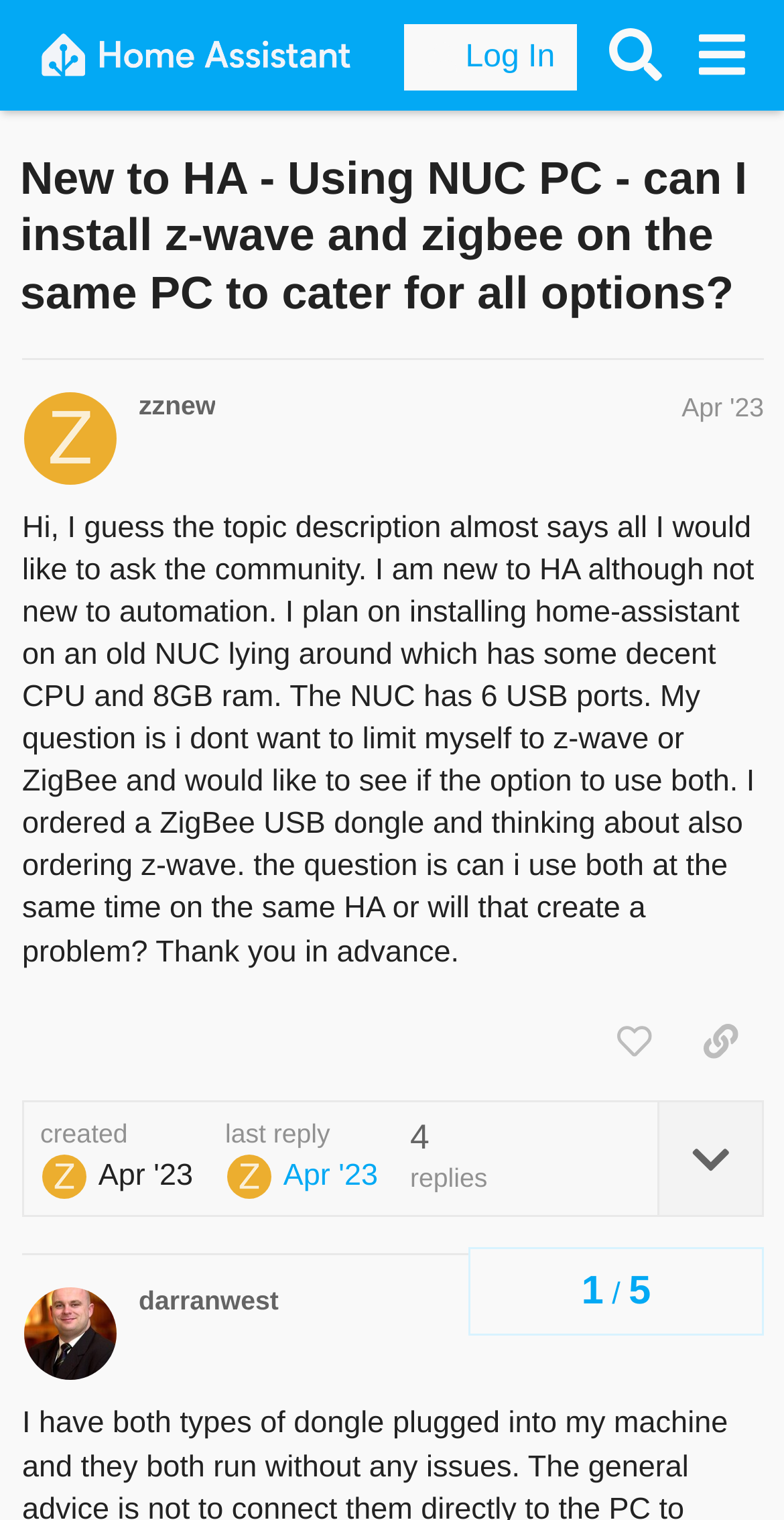What is the user's plan for installing Home Assistant?
Using the visual information, reply with a single word or short phrase.

On an old NUC PC